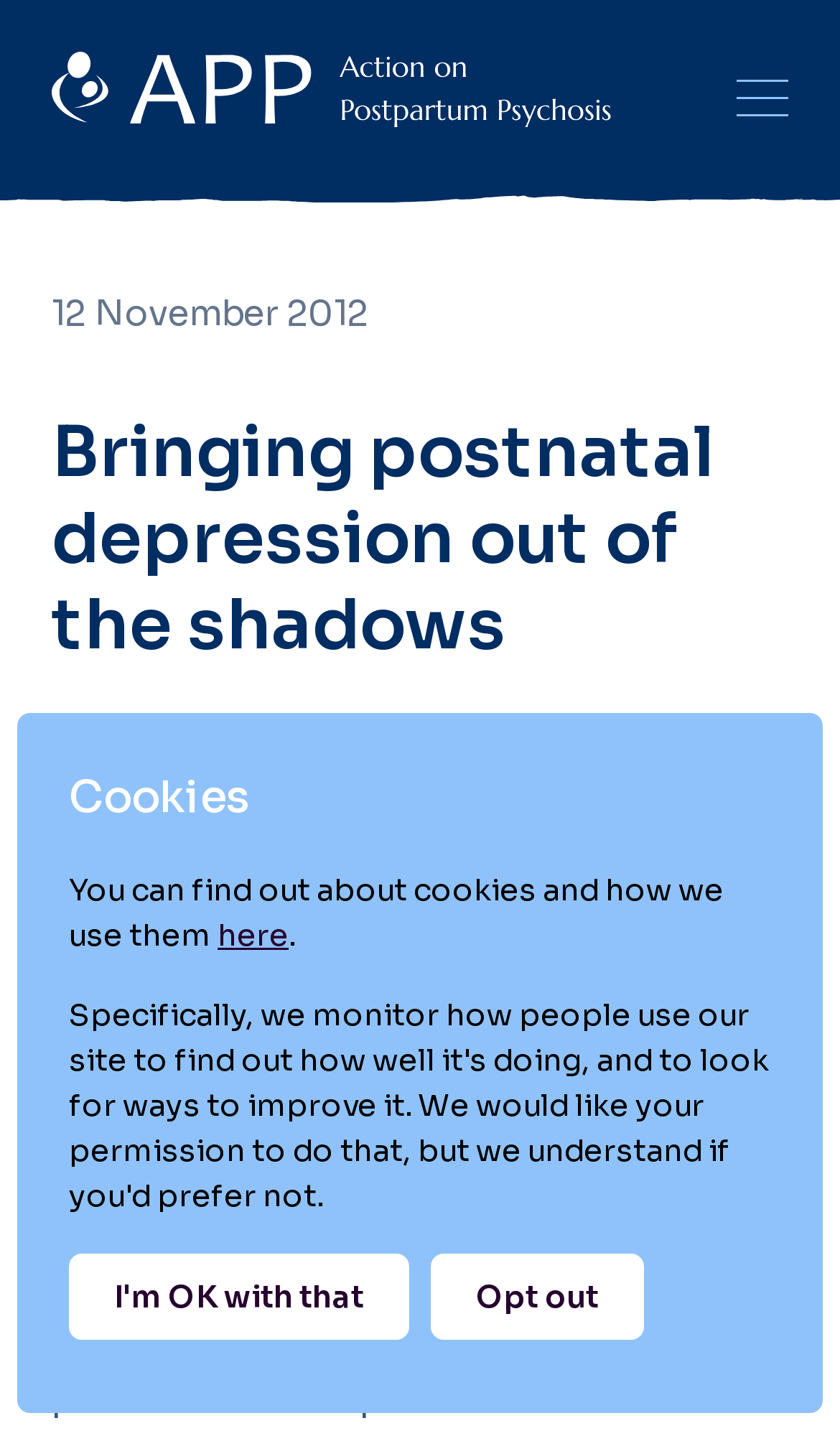Bounding box coordinates are specified in the format (top-left x, top-left y, bottom-right x, bottom-right y). All values are floating point numbers bounded between 0 and 1. Please provide the bounding box coordinate of the region this sentence describes: Opt out

[0.513, 0.873, 0.767, 0.933]